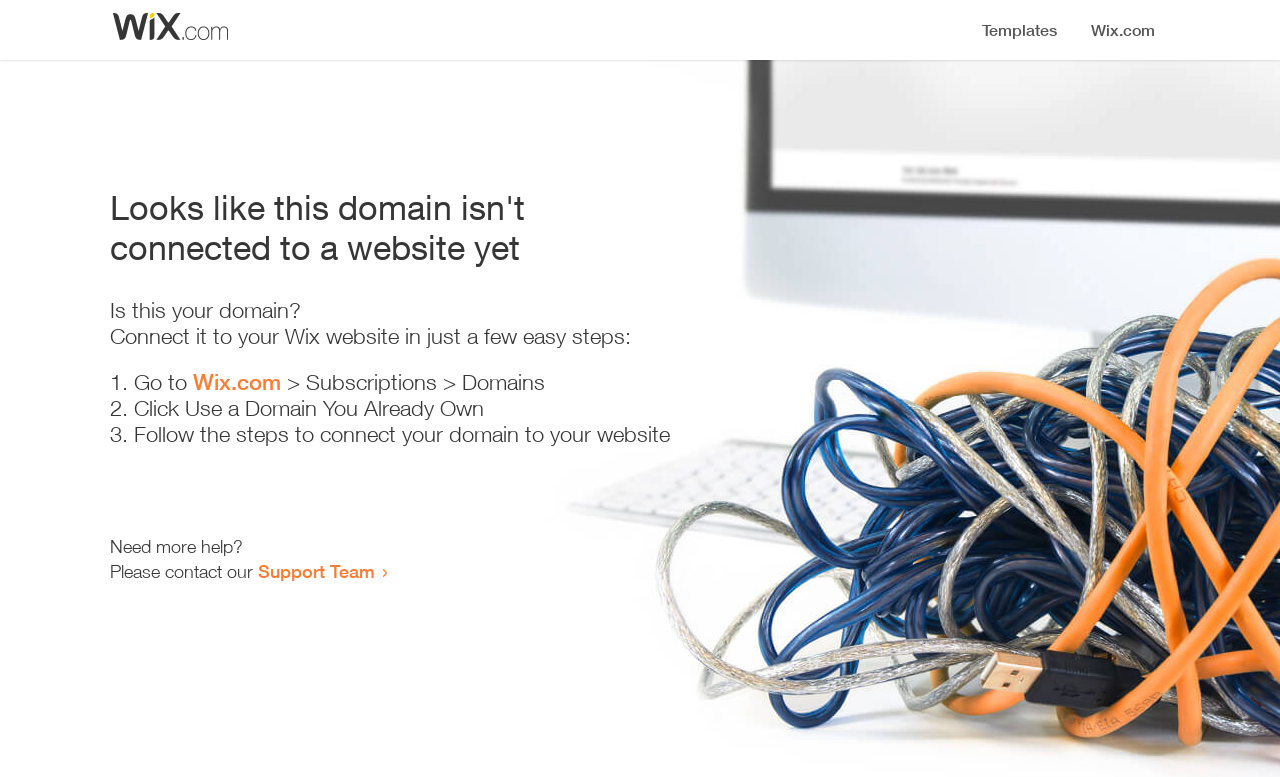Identify the bounding box for the element characterized by the following description: "Support Team".

[0.202, 0.721, 0.293, 0.749]